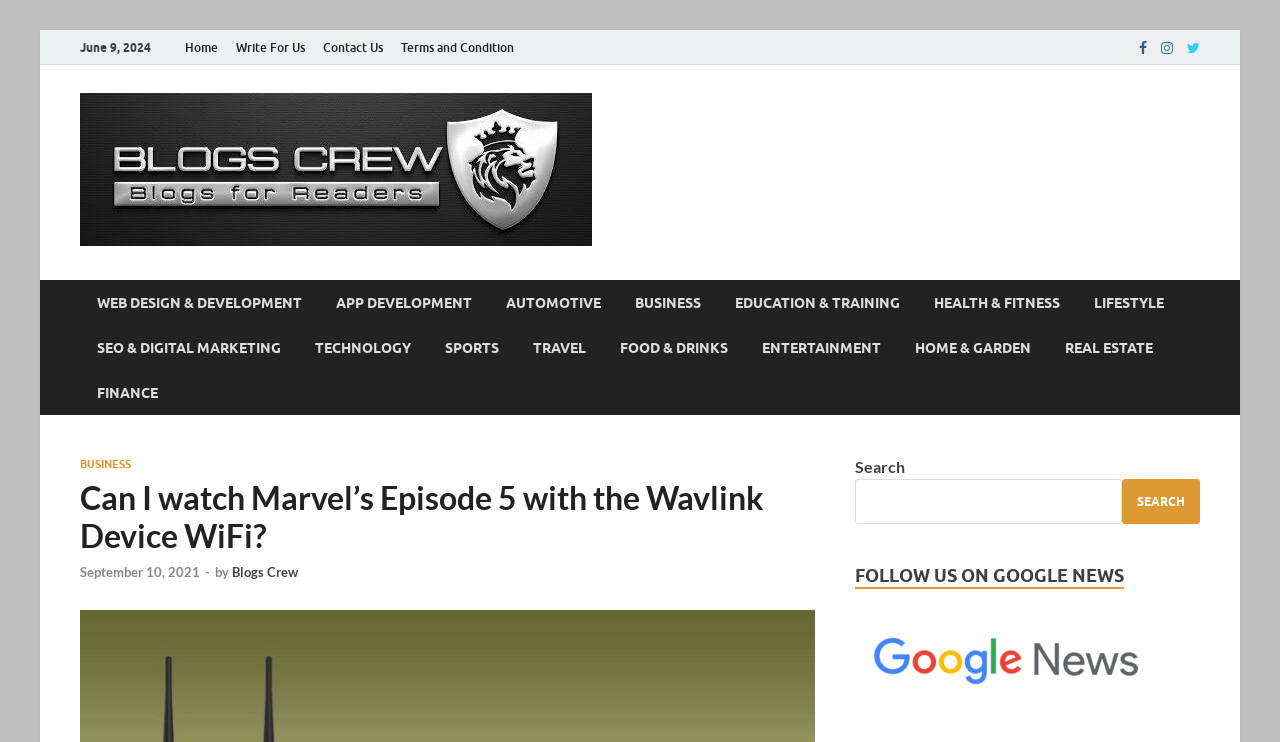Produce an elaborate caption capturing the essence of the webpage.

This webpage appears to be a blog or news article page. At the top, there is a horizontal navigation bar with several links, including "Home", "Write For Us", "Contact Us", and "Terms and Condition". Below this navigation bar, there is a date "June 9, 2024" displayed. 

To the right of the date, there are three social media links, namely Facebook, Instagram, and Twitter, represented by their respective icons. 

Below the navigation bar, there is a large header section that spans the entire width of the page. This section contains a logo or image with the text "Blogs Crew – Guest Post | Latest News and Articles" written above and below it. 

On the left side of the page, there is a vertical menu with various categories, including "WEB DESIGN & DEVELOPMENT", "APP DEVELOPMENT", "AUTOMOTIVE", and many others. 

The main content of the page is a news article or blog post titled "Can I watch Marvel’s Episode 5 with the Wavlink Device WiFi?". The article has a heading, a date "September 10, 2021", and an author "Blogs Crew". 

To the right of the article, there is a search bar with a search button and a heading "FOLLOW US ON GOOGLE NEWS" above a Google News link. 

At the very bottom of the page, there is a horizontal line of links, including "BUSINESS", "TECHNOLOGY", "SPORTS", and many others.